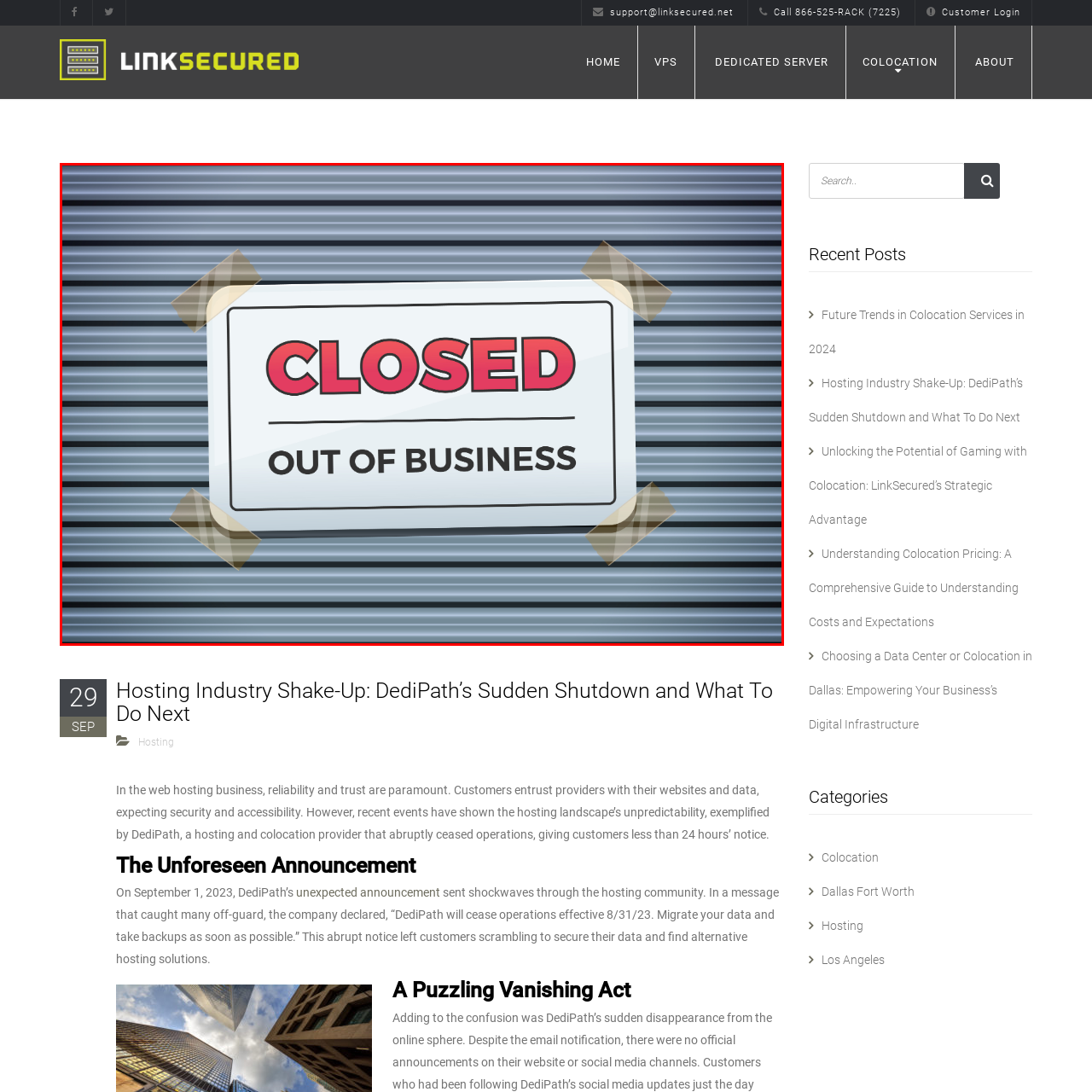Why is the sign secured with tape?
Check the content within the red bounding box and give a brief answer in one word or a short phrase.

Sudden closure